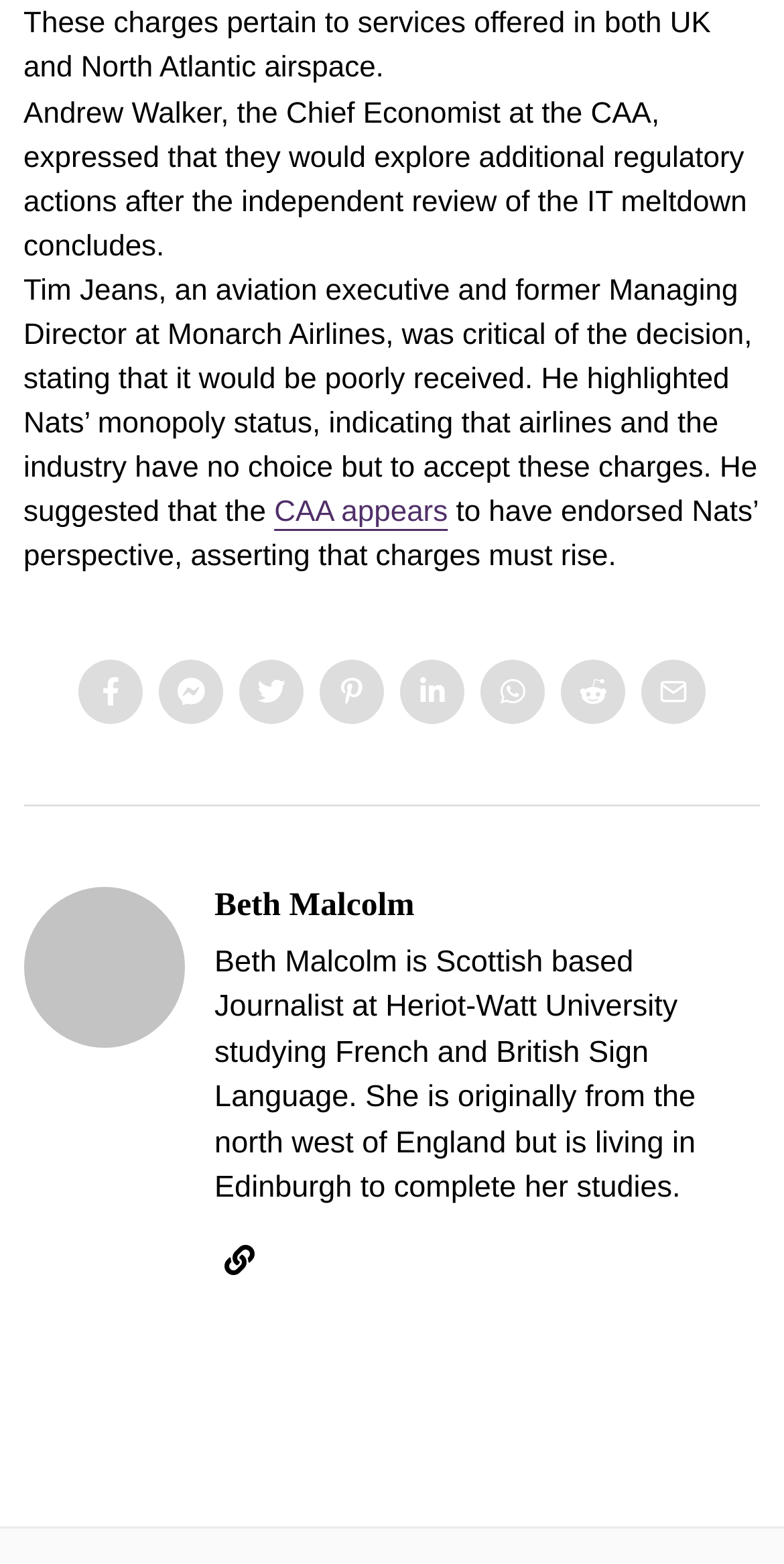Where is Beth Malcolm originally from?
Answer the question with a detailed and thorough explanation.

The answer can be found in the StaticText element that describes Beth Malcolm, which mentions 'originally from the north west of England...'.